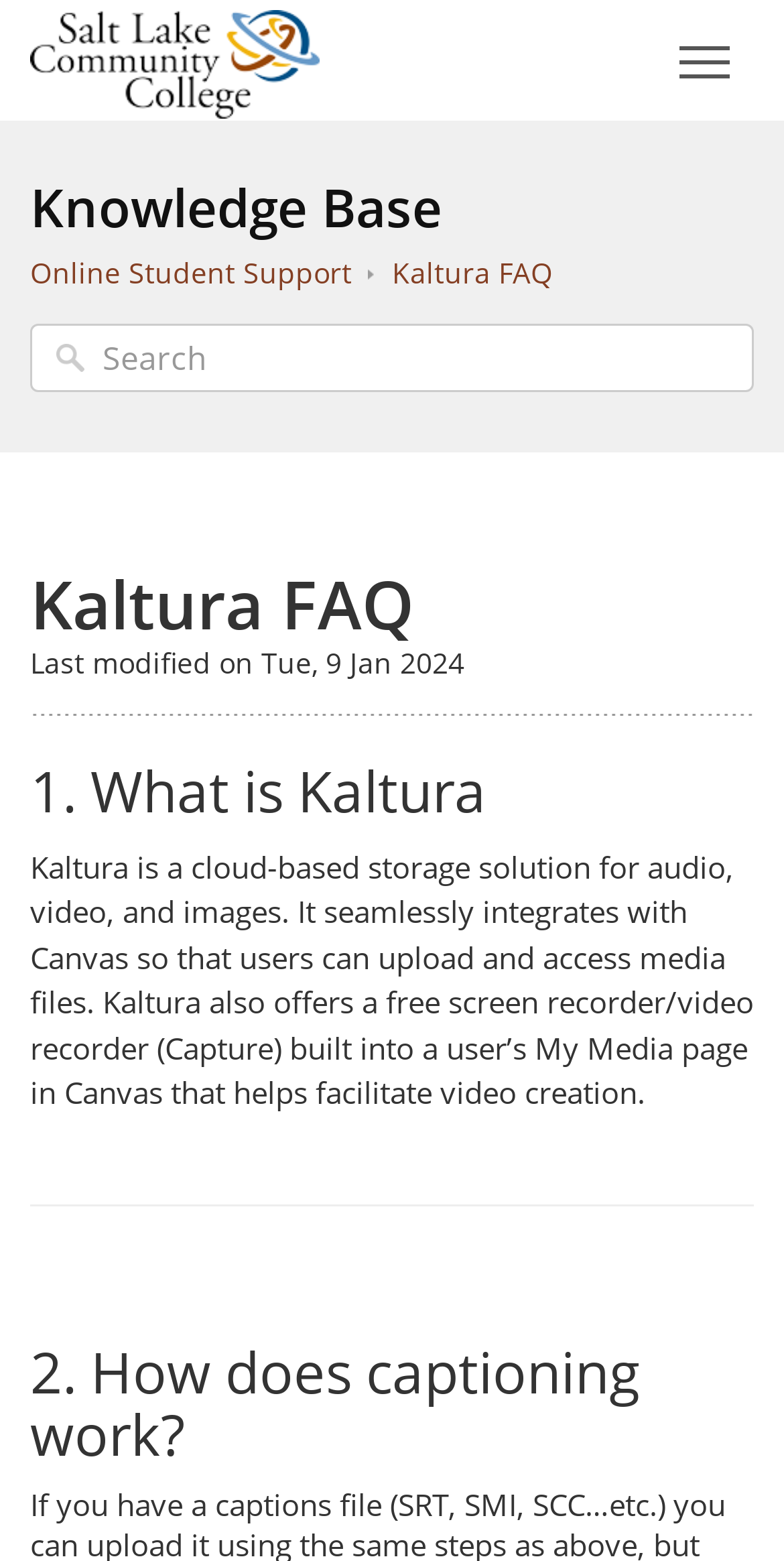Find the bounding box of the web element that fits this description: "parent_node: Menu".

[0.038, 0.0, 0.408, 0.077]